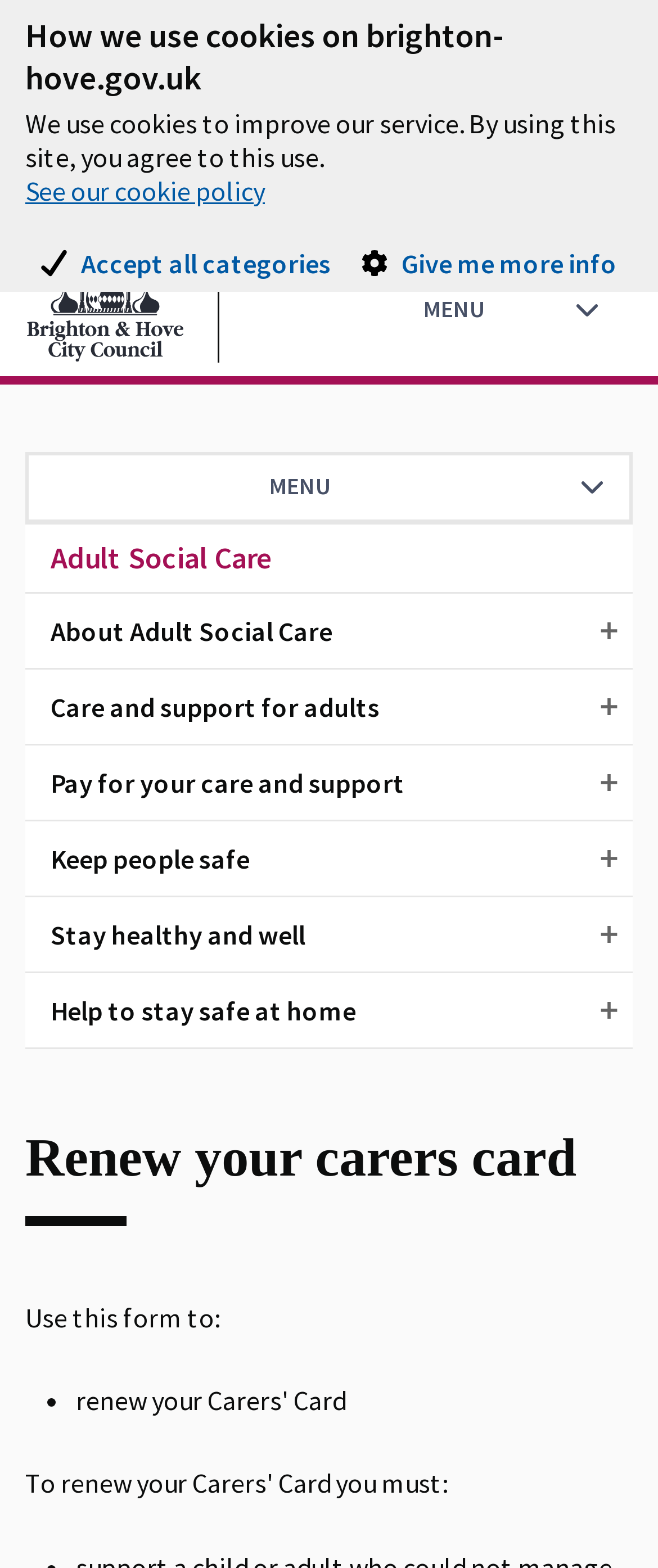Give a one-word or short phrase answer to this question: 
How many navigation menus are there?

2